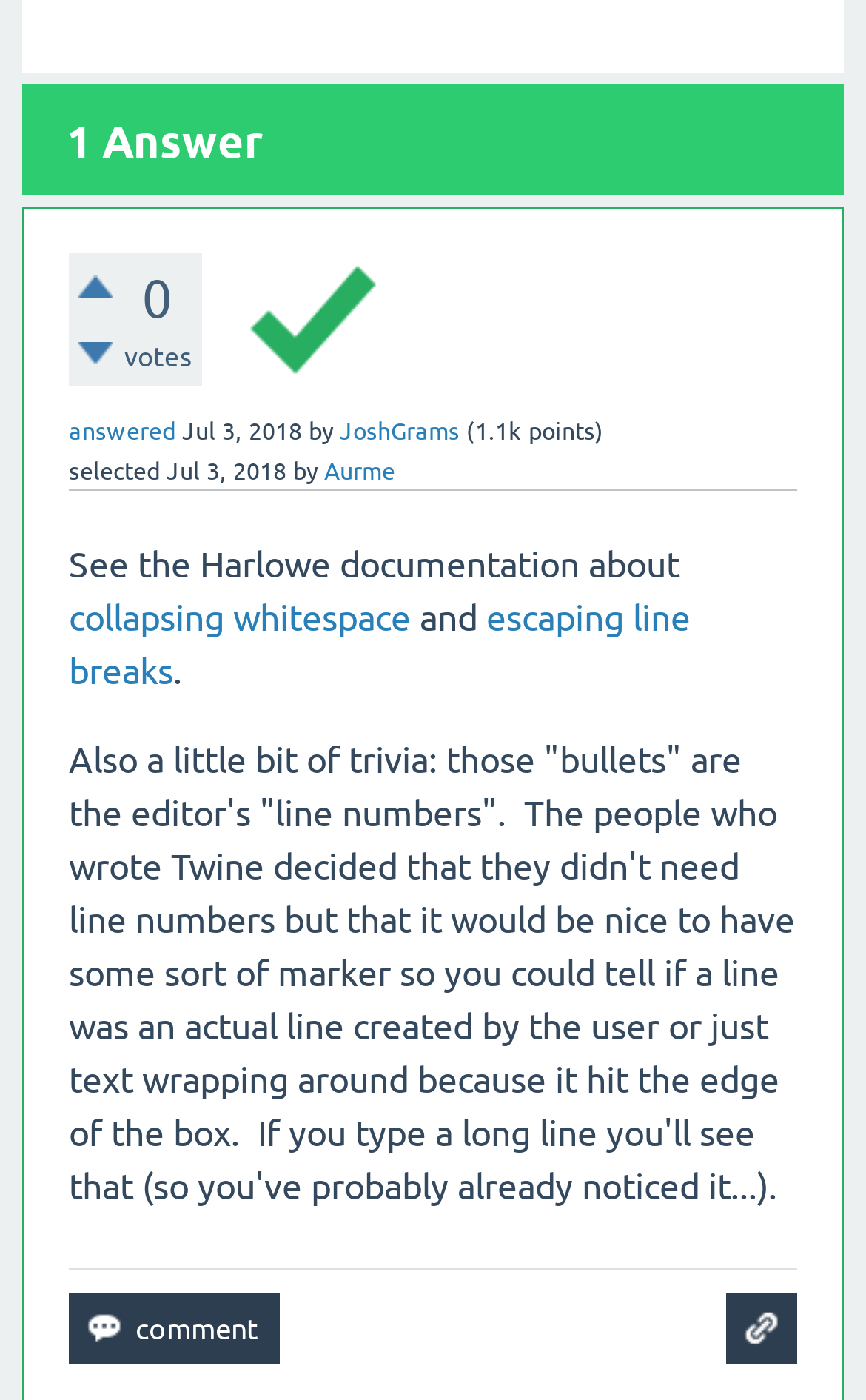Determine the bounding box coordinates for the HTML element described here: "escaping line breaks".

[0.079, 0.423, 0.797, 0.493]